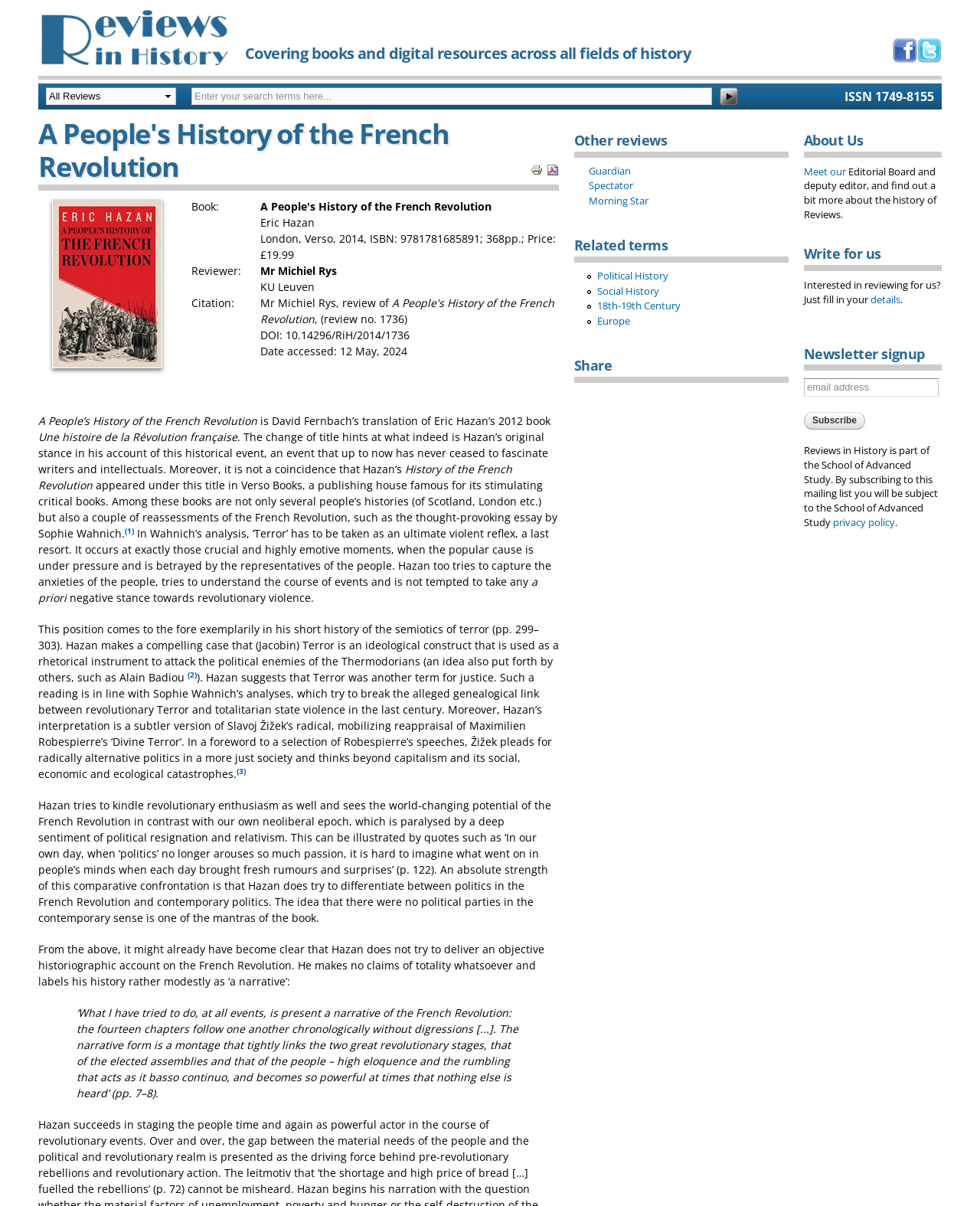Can you provide the bounding box coordinates for the element that should be clicked to implement the instruction: "View other reviews"?

[0.586, 0.11, 0.805, 0.131]